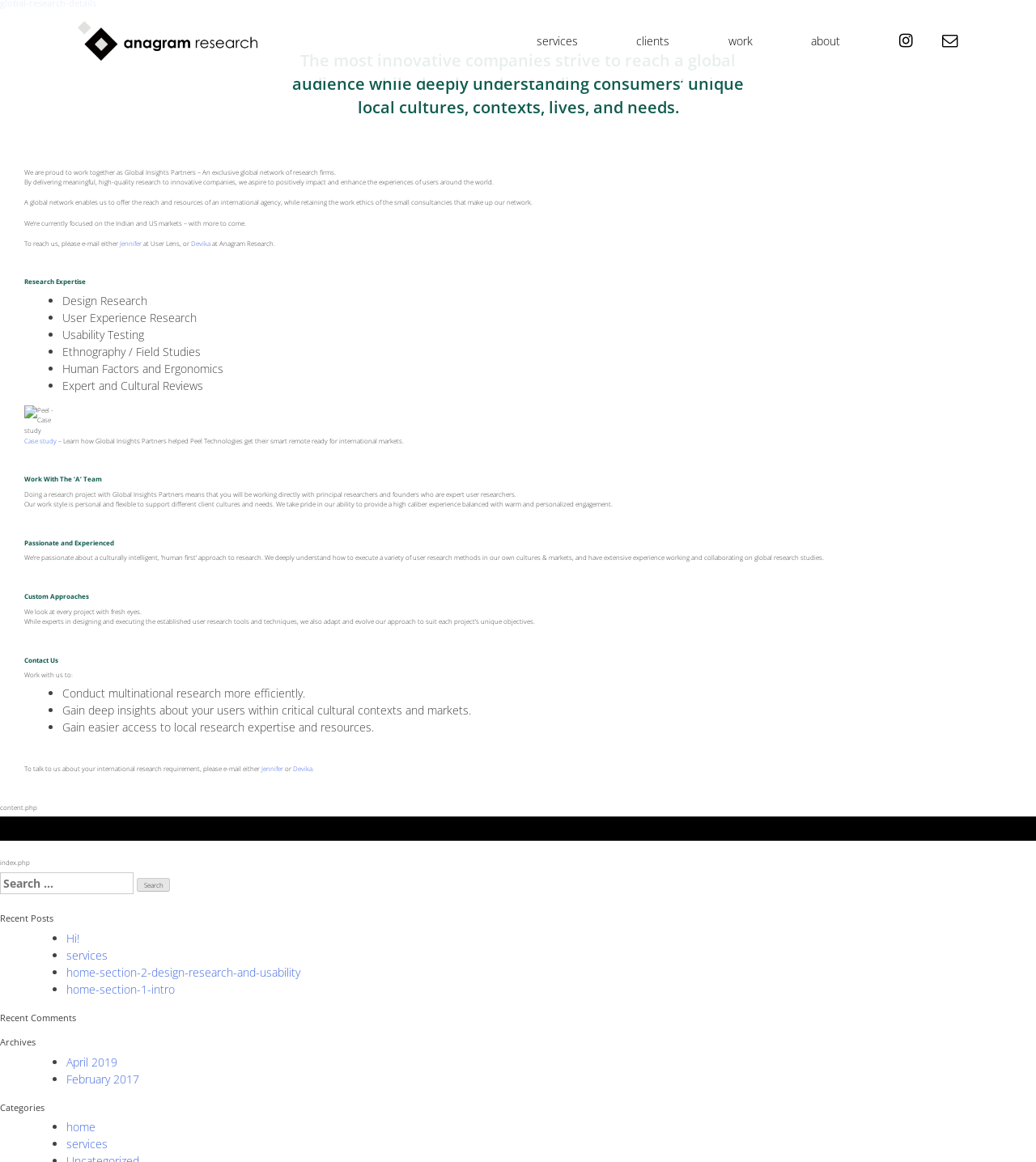Please identify the bounding box coordinates of the clickable region that I should interact with to perform the following instruction: "Search for products". The coordinates should be expressed as four float numbers between 0 and 1, i.e., [left, top, right, bottom].

None